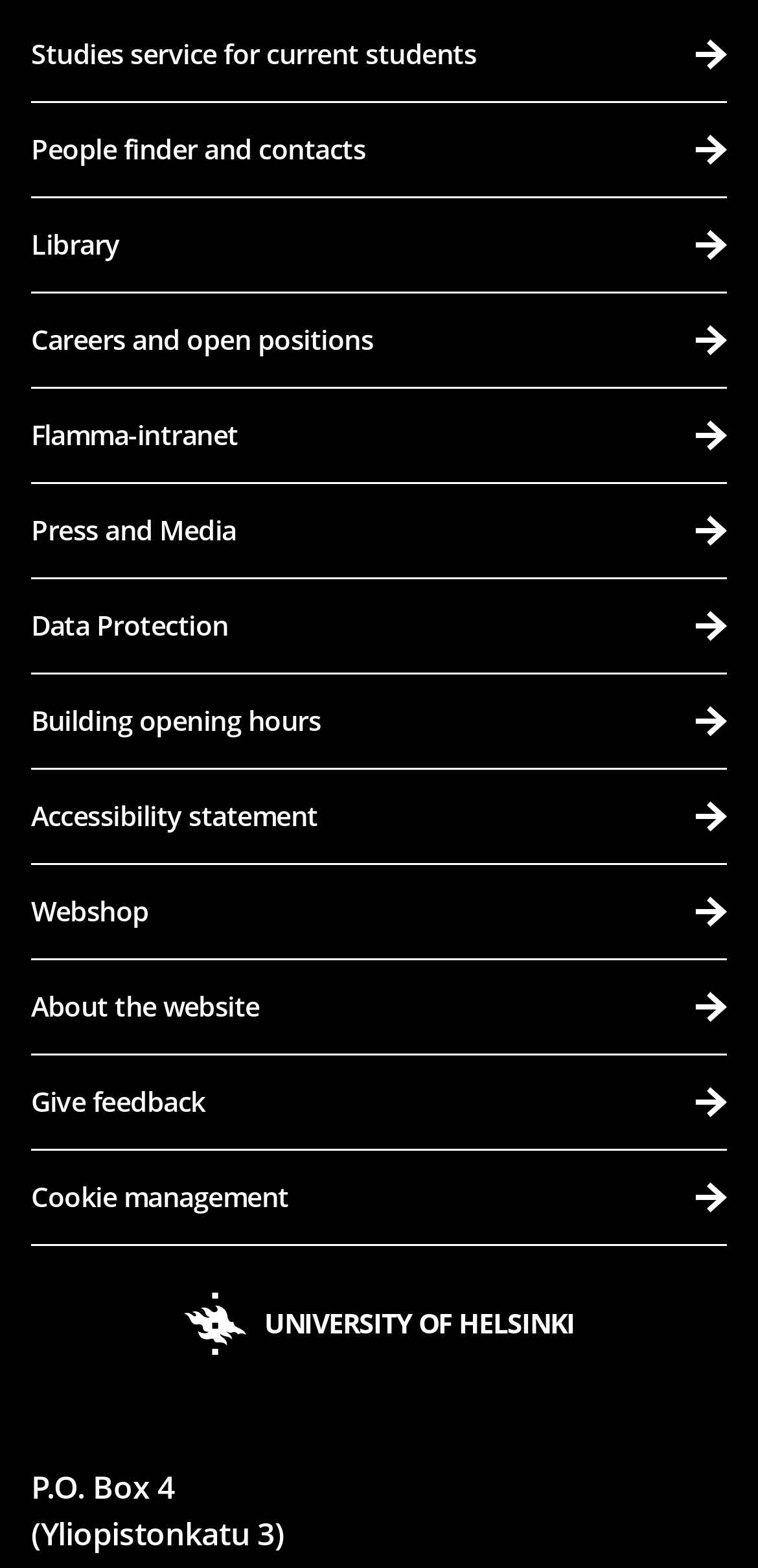Determine the bounding box coordinates (top-left x, top-left y, bottom-right x, bottom-right y) of the UI element described in the following text: University of Helsinki

[0.242, 0.824, 0.758, 0.864]